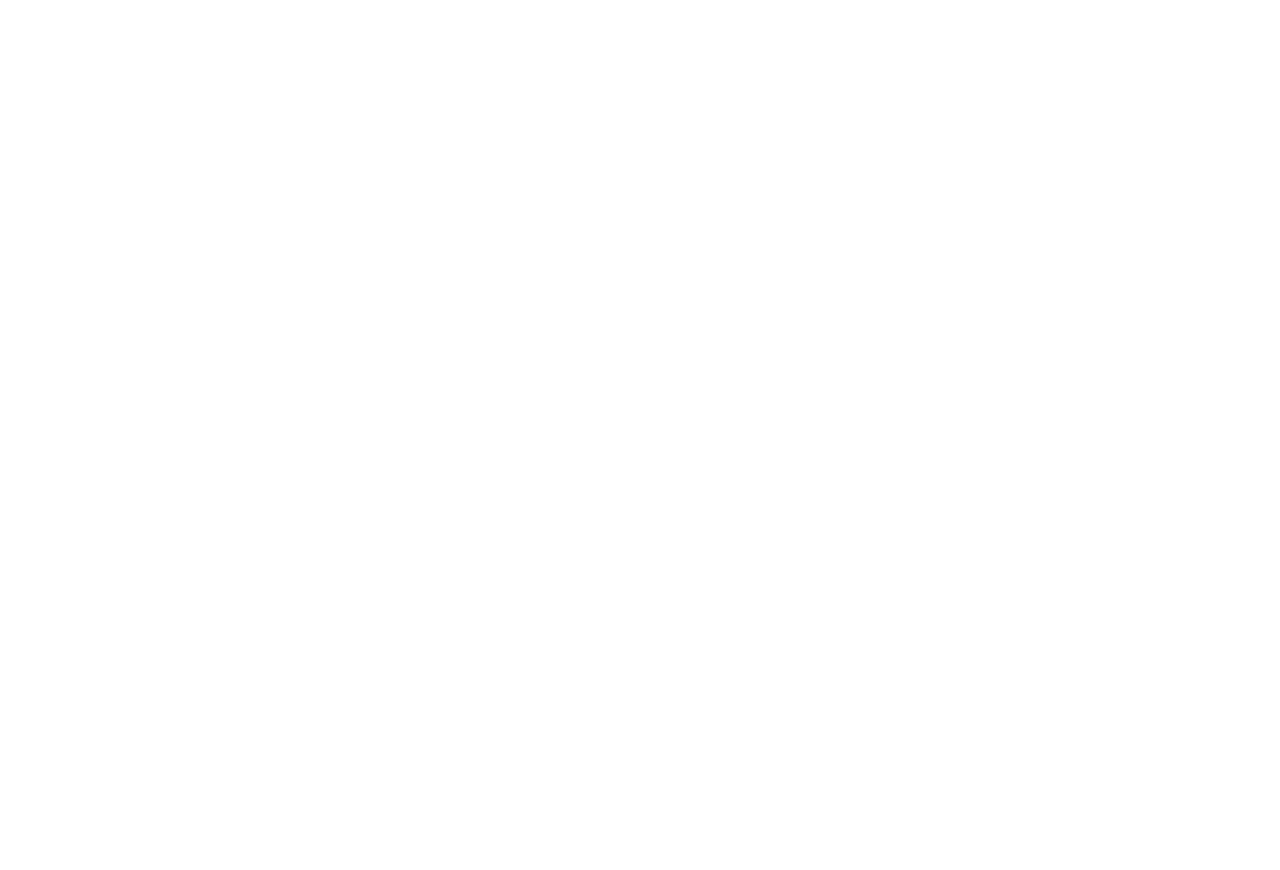Determine the bounding box coordinates for the HTML element described here: "Interviews".

[0.062, 0.768, 0.177, 0.821]